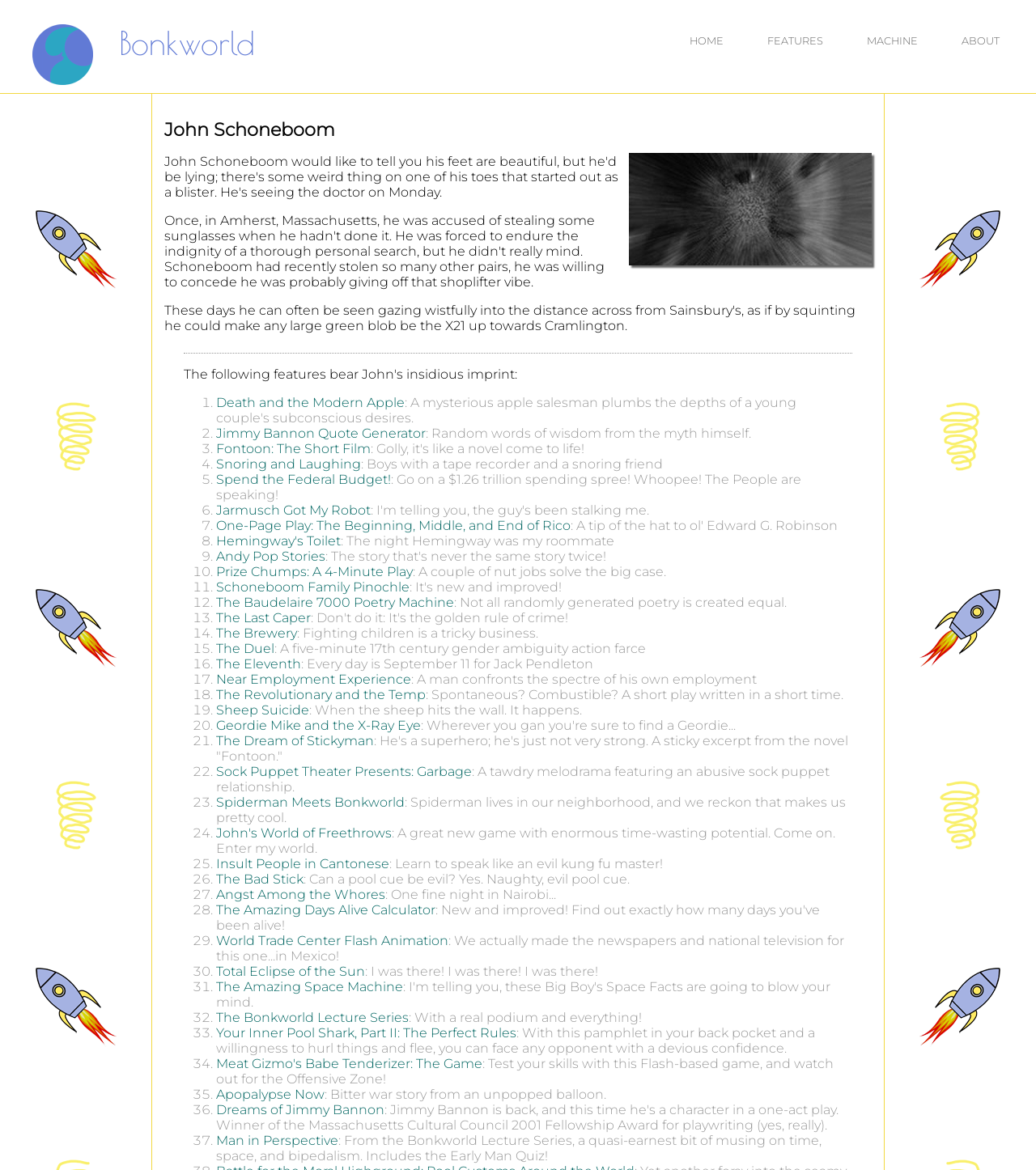Locate the bounding box coordinates of the clickable part needed for the task: "Explore the Jimmy Bannon Quote Generator".

[0.209, 0.364, 0.411, 0.377]